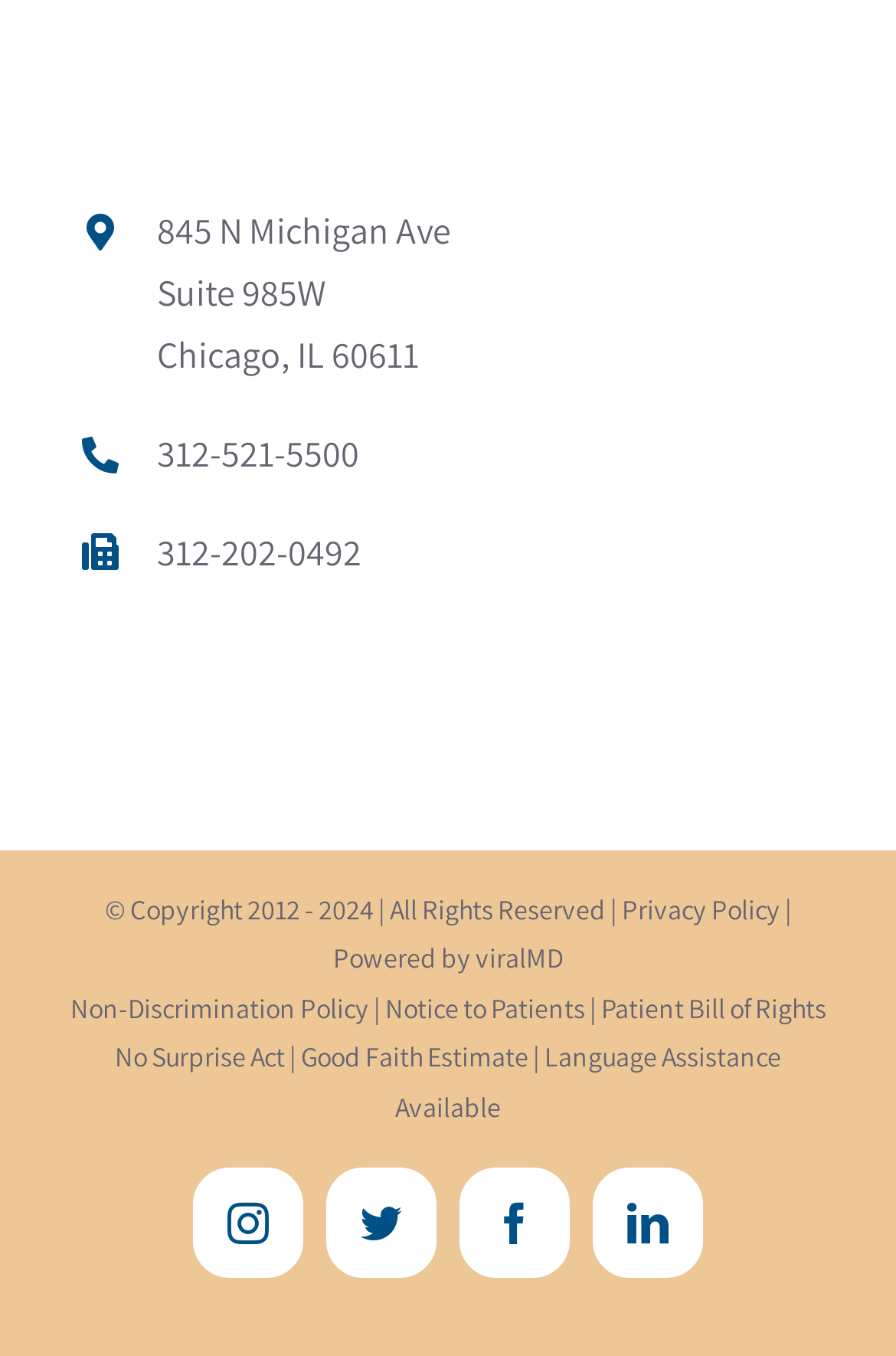What is the phone number for general inquiries?
Examine the webpage screenshot and provide an in-depth answer to the question.

I found the phone number by looking at the link element with the text '312-521-5500' which is located near the top of the page.